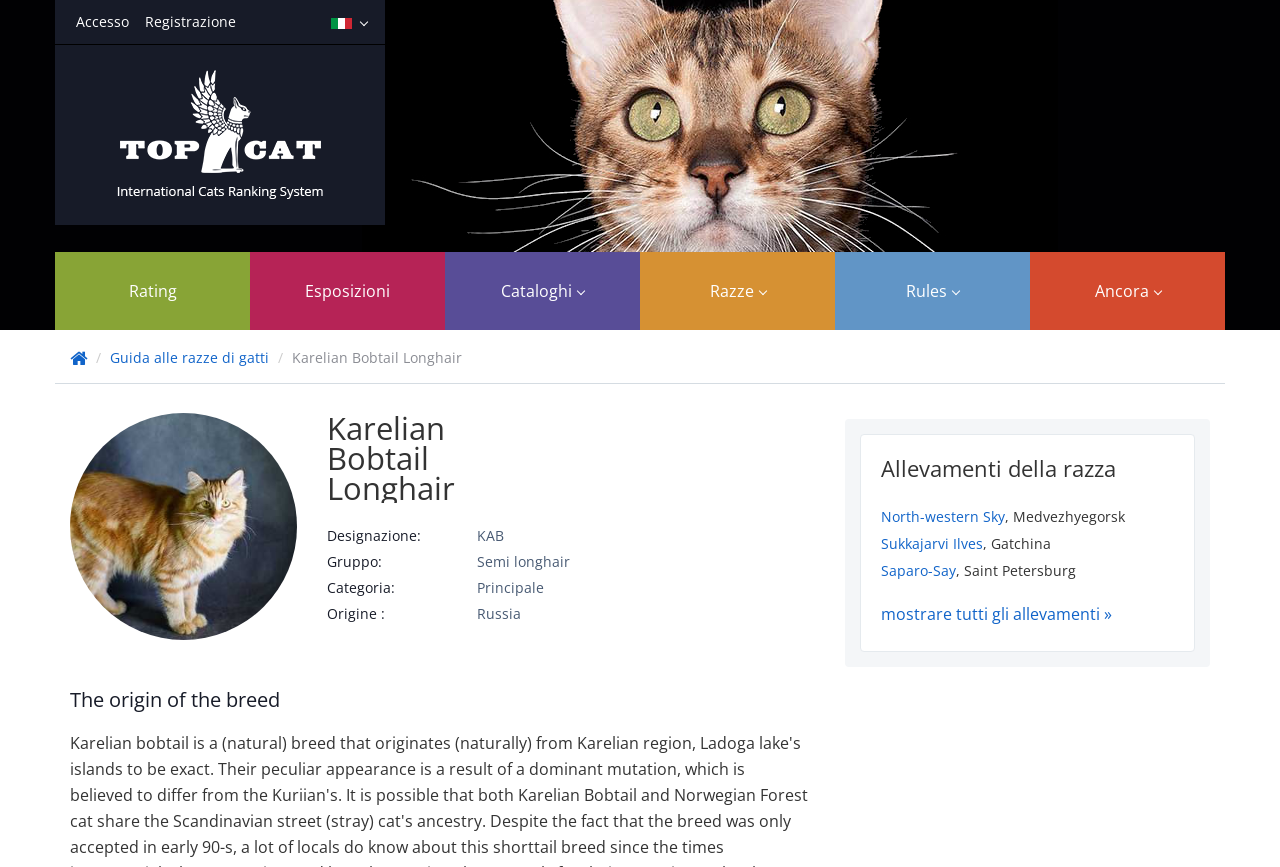Identify the bounding box coordinates of the specific part of the webpage to click to complete this instruction: "View the 'International Cats Ranking System website'".

[0.043, 0.052, 0.301, 0.258]